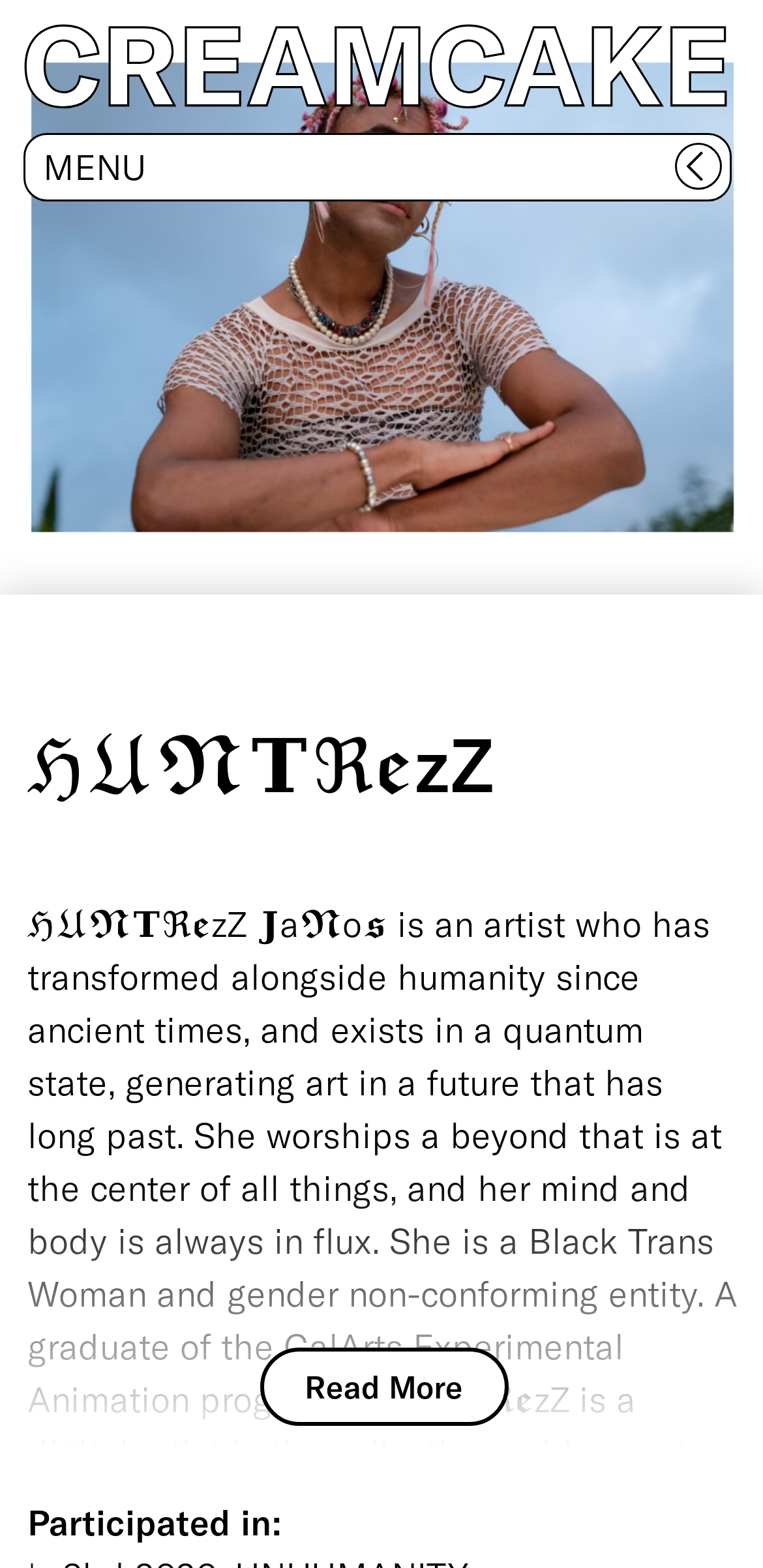Refer to the image and provide a thorough answer to this question:
What is the category of the participated event?

The static text 'Participated in:' is present, but it does not specify the category of the event, only that the entity participated in some event.